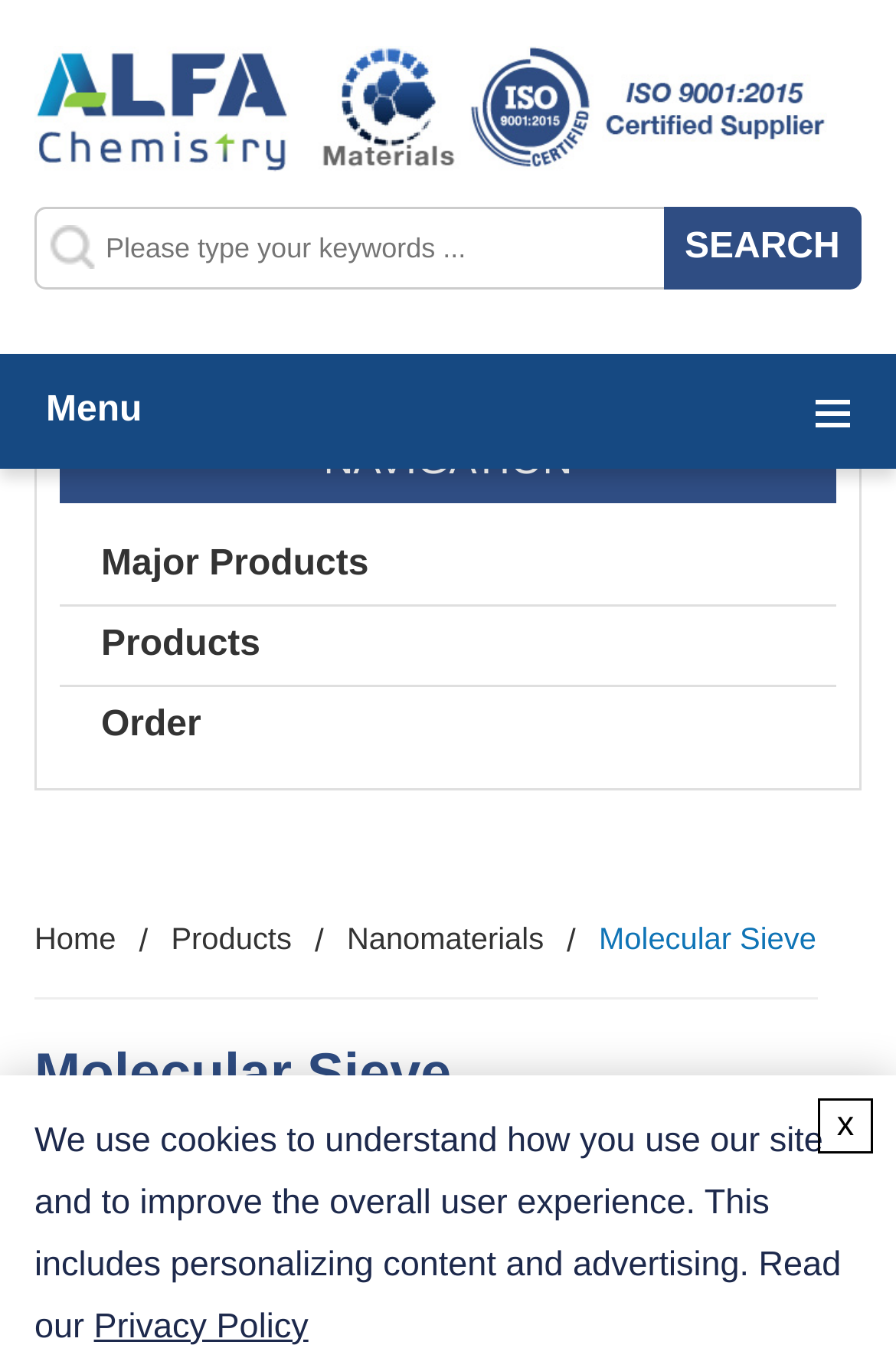Determine the bounding box coordinates of the clickable element to complete this instruction: "click the SEARCH button". Provide the coordinates in the format of four float numbers between 0 and 1, [left, top, right, bottom].

[0.74, 0.152, 0.961, 0.212]